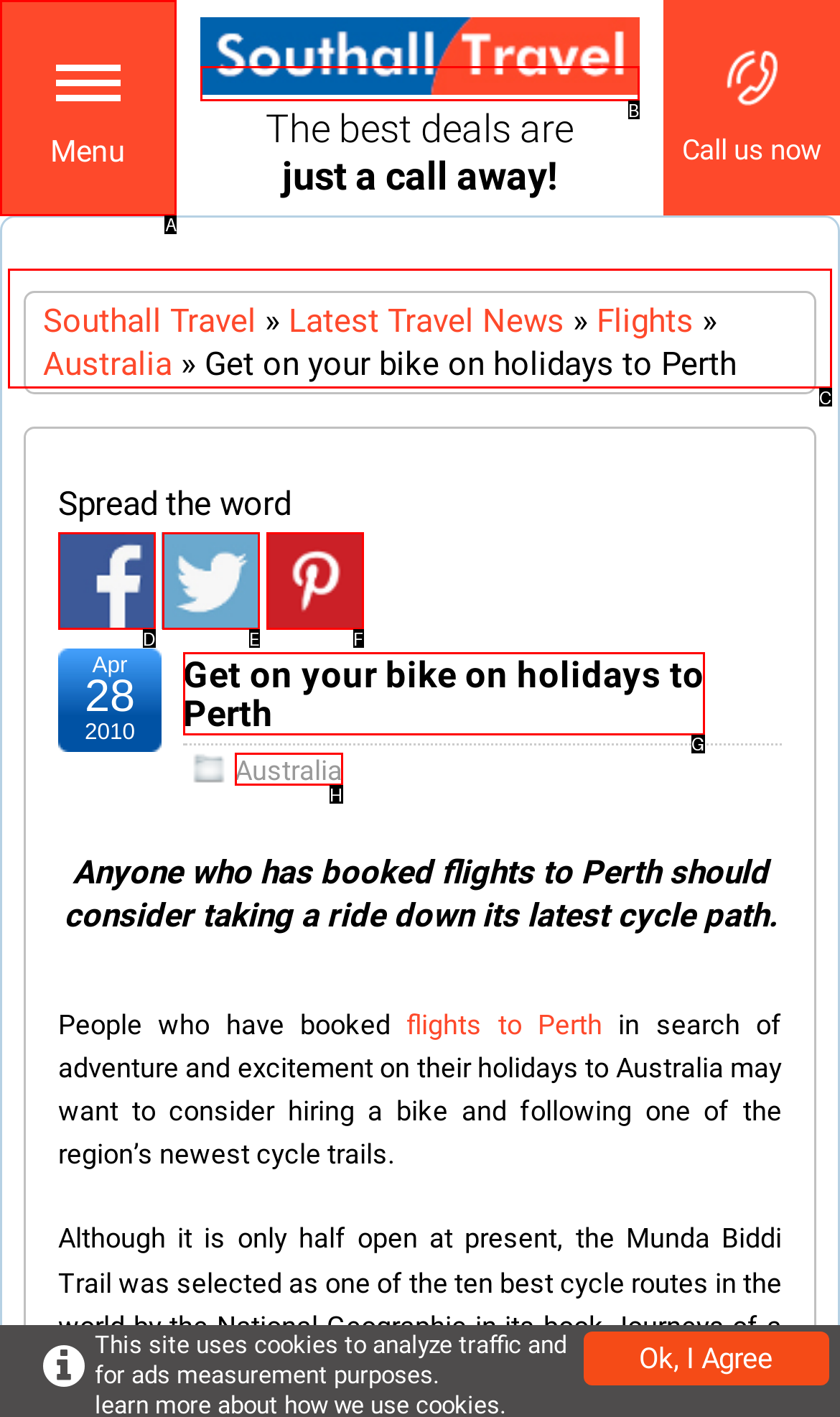Identify the correct HTML element to click to accomplish this task: Contact Charles Hutchinson
Respond with the letter corresponding to the correct choice.

None